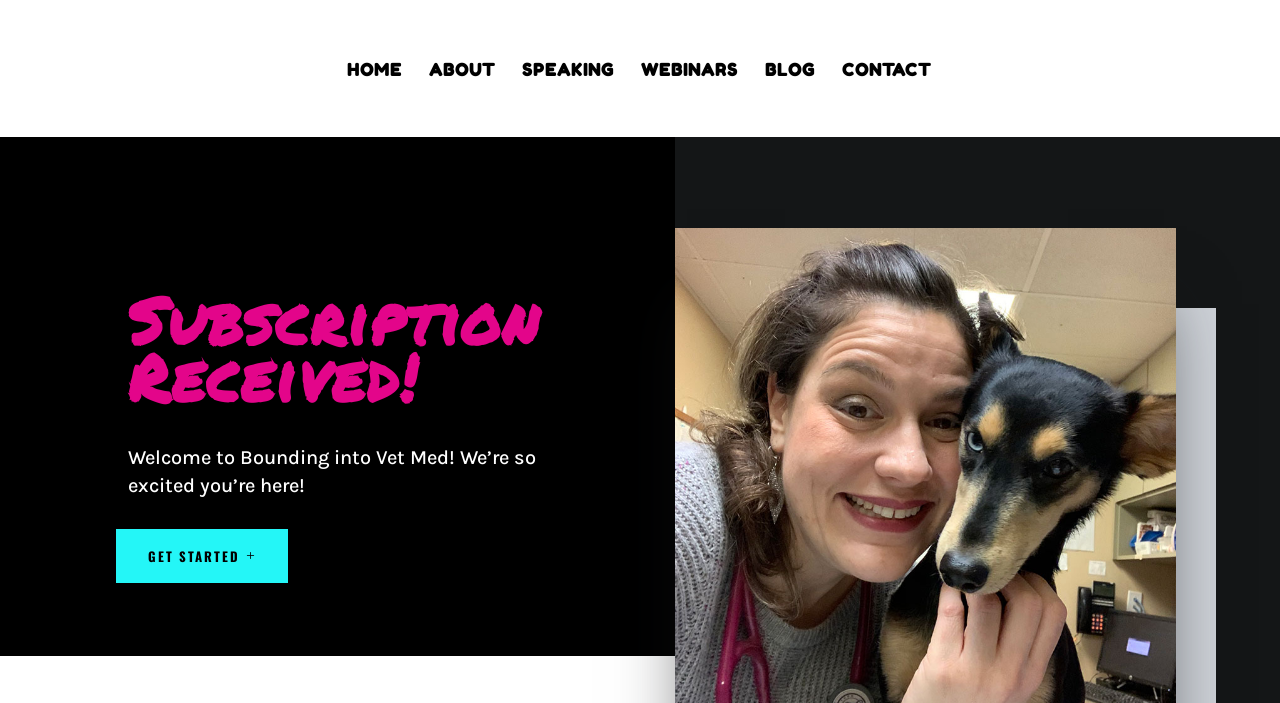Using the information in the image, give a comprehensive answer to the question: 
What is the tone of the welcome message?

The tone of the welcome message is excited, as indicated by the phrase 'We’re so excited you’re here!' which conveys a sense of enthusiasm and friendliness.